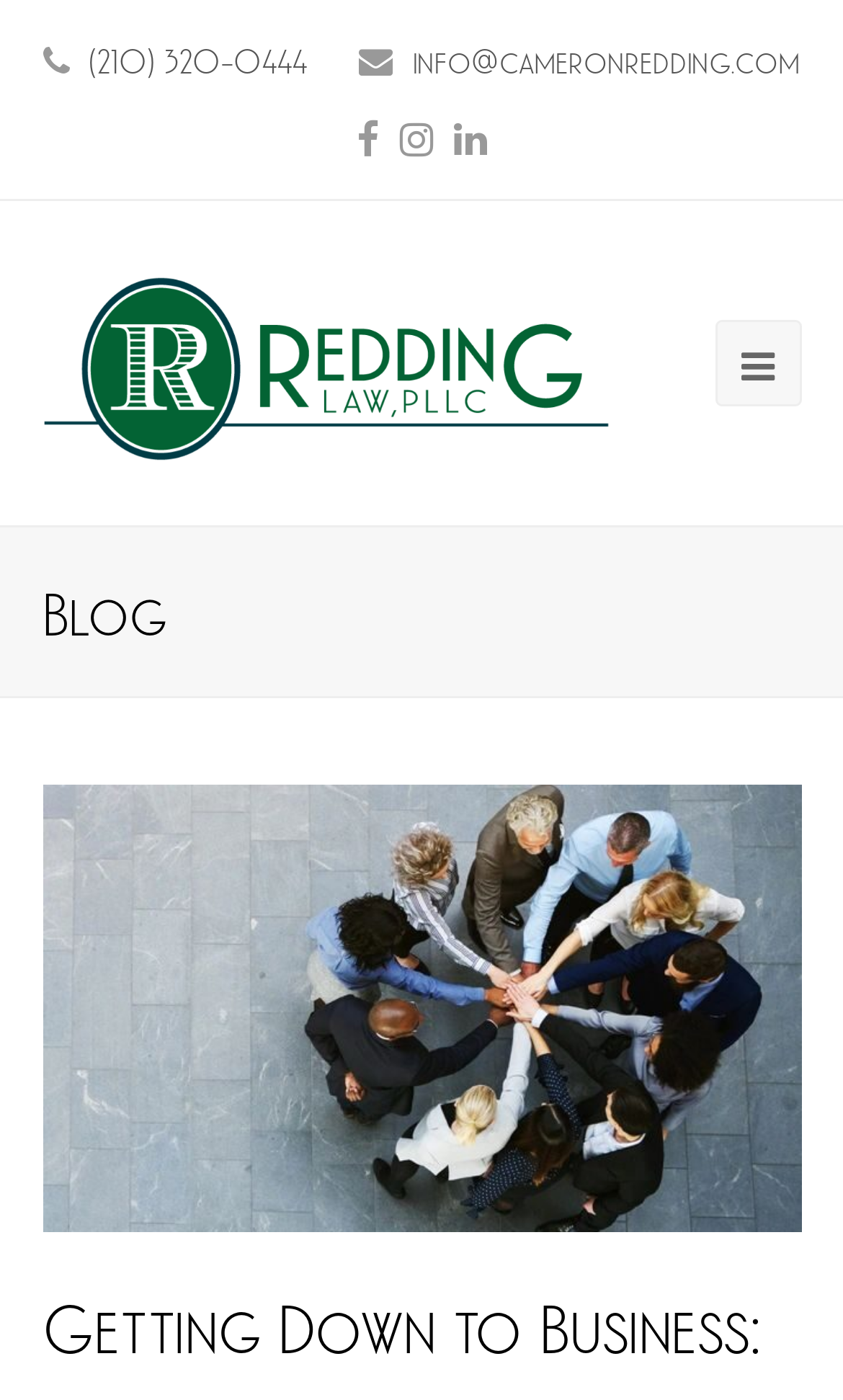What is the topic of the blog?
Analyze the image and provide a thorough answer to the question.

I inferred the topic of the blog by looking at the image that appears on the webpage, which has a caption 'Getting Down To Business: Emergency Management Of A Business Or Nonprofit'. This suggests that the blog is related to emergency management, which is a topic that is relevant to businesses and nonprofits.